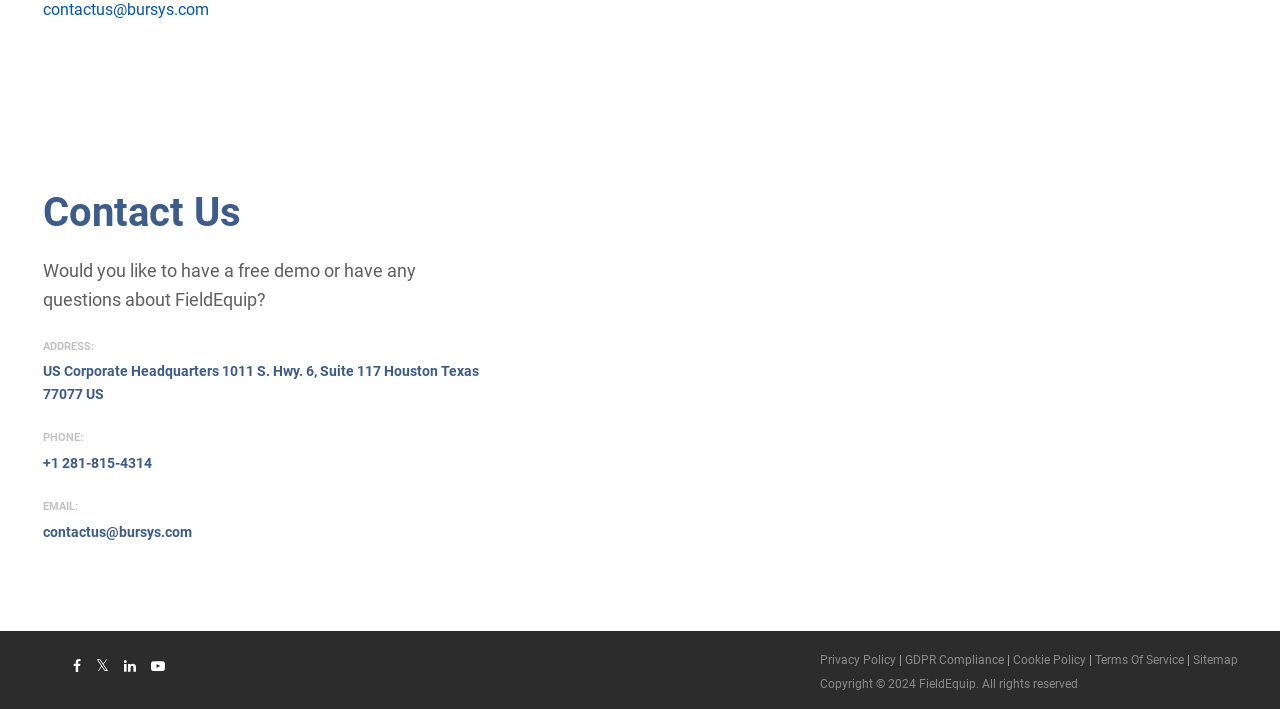Determine the bounding box coordinates of the UI element that matches the following description: "+1 281-815-4314". The coordinates should be four float numbers between 0 and 1 in the format [left, top, right, bottom].

[0.033, 0.641, 0.118, 0.664]